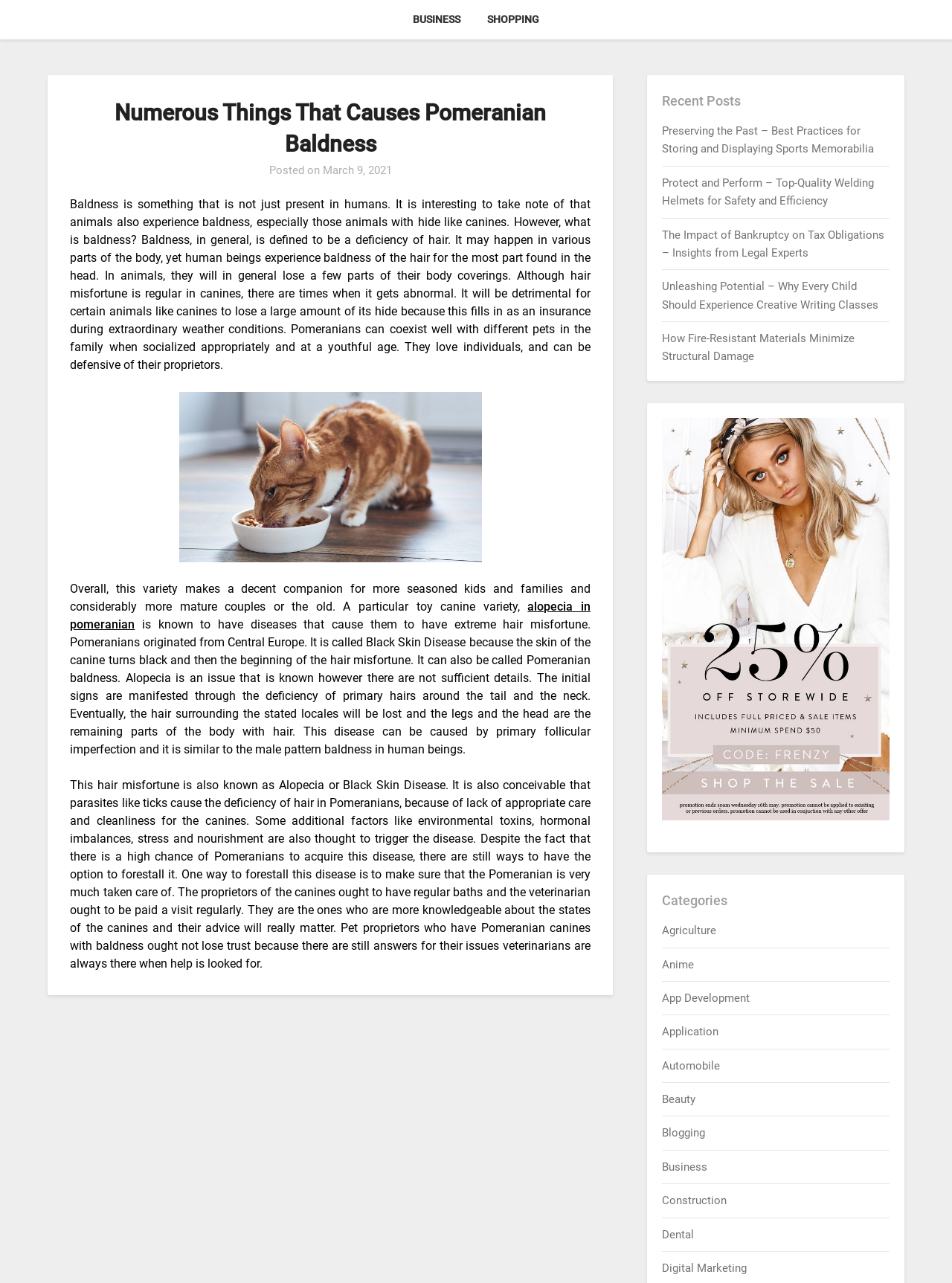Please specify the bounding box coordinates of the clickable region necessary for completing the following instruction: "Learn about alopecia in pomeranian". The coordinates must consist of four float numbers between 0 and 1, i.e., [left, top, right, bottom].

[0.074, 0.467, 0.62, 0.492]